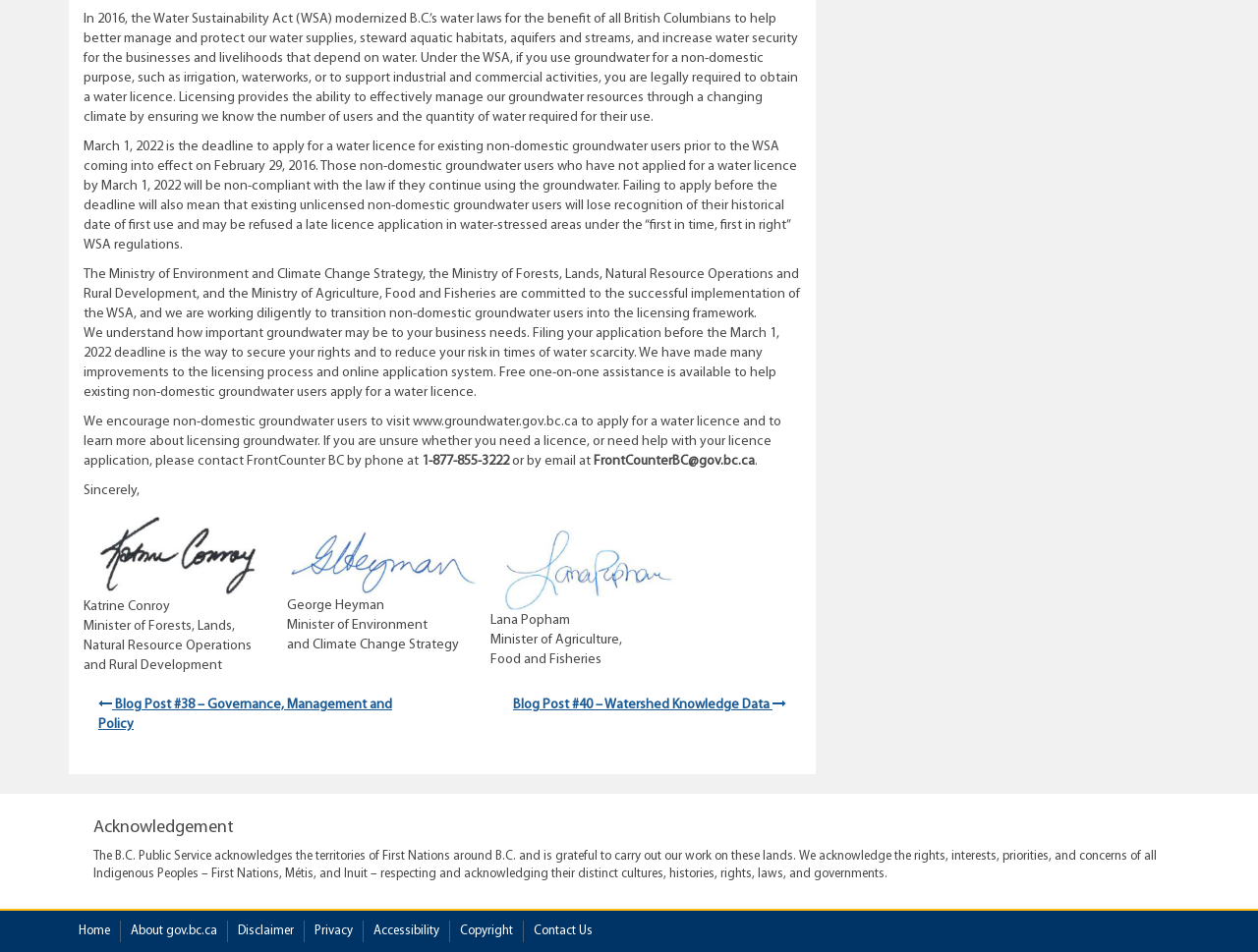Using the element description: "Accessibility", determine the bounding box coordinates for the specified UI element. The coordinates should be four float numbers between 0 and 1, [left, top, right, bottom].

[0.297, 0.969, 0.349, 0.988]